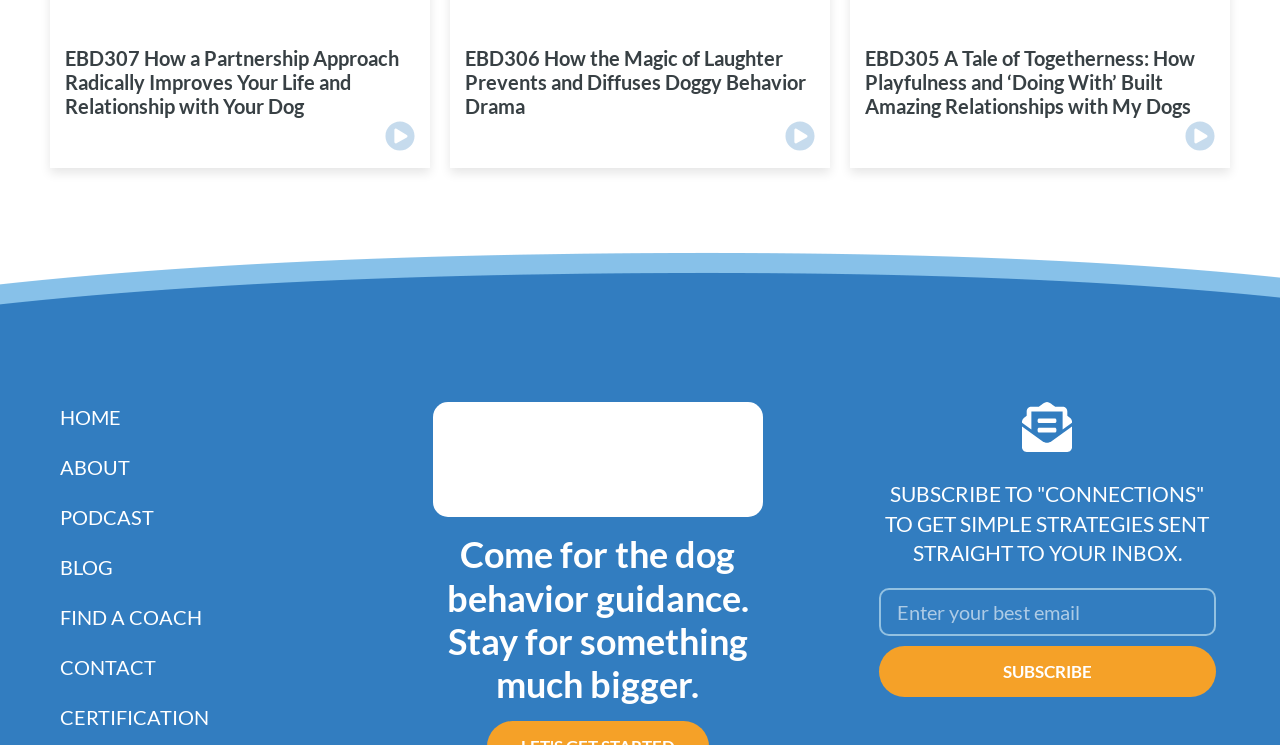What is the tone of the webpage?
Based on the image, answer the question with as much detail as possible.

The tone of the webpage appears to be inspirational, as evidenced by the headings and language used, such as 'Come for the dog behavior guidance. Stay for something much bigger.' and 'A Tale of Togetherness: How Playfulness and ‘Doing With’ Built Amazing Relationships with My Dogs'.